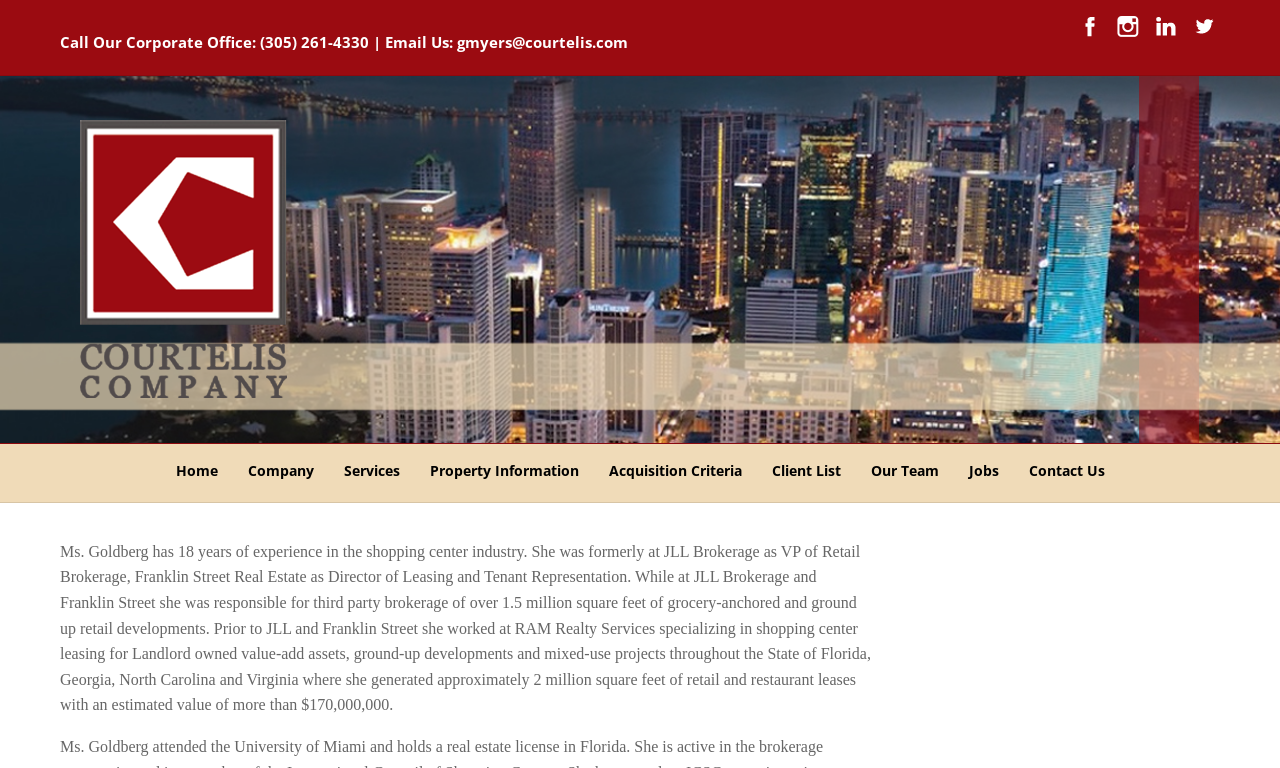Please provide a comprehensive response to the question below by analyzing the image: 
What is the phone number of the corporate office?

The phone number of the corporate office is provided at the top of the webpage, along with an email address, as a way to contact the company.